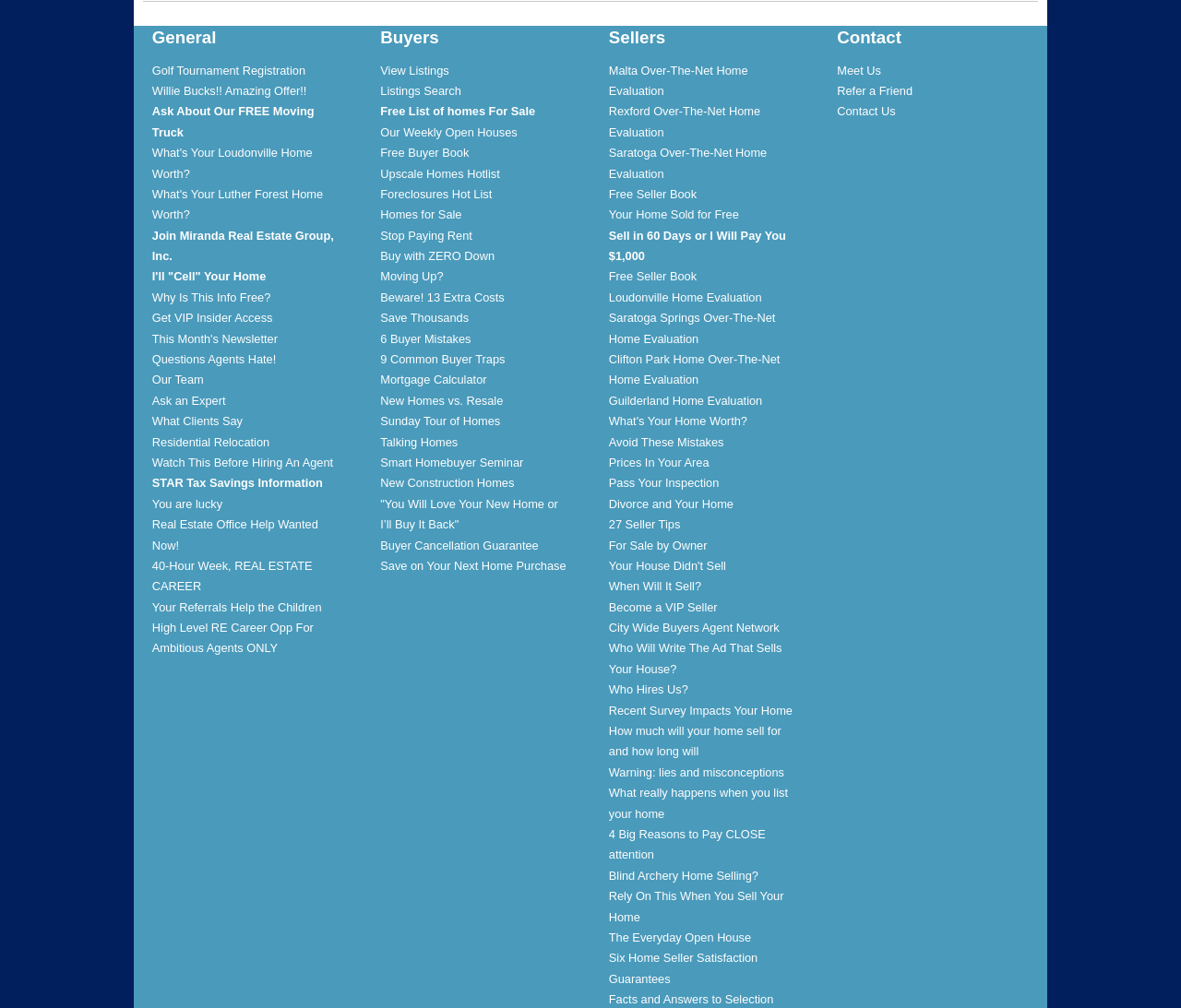Please identify the bounding box coordinates of the element I need to click to follow this instruction: "Get VIP Insider Access".

[0.129, 0.305, 0.291, 0.325]